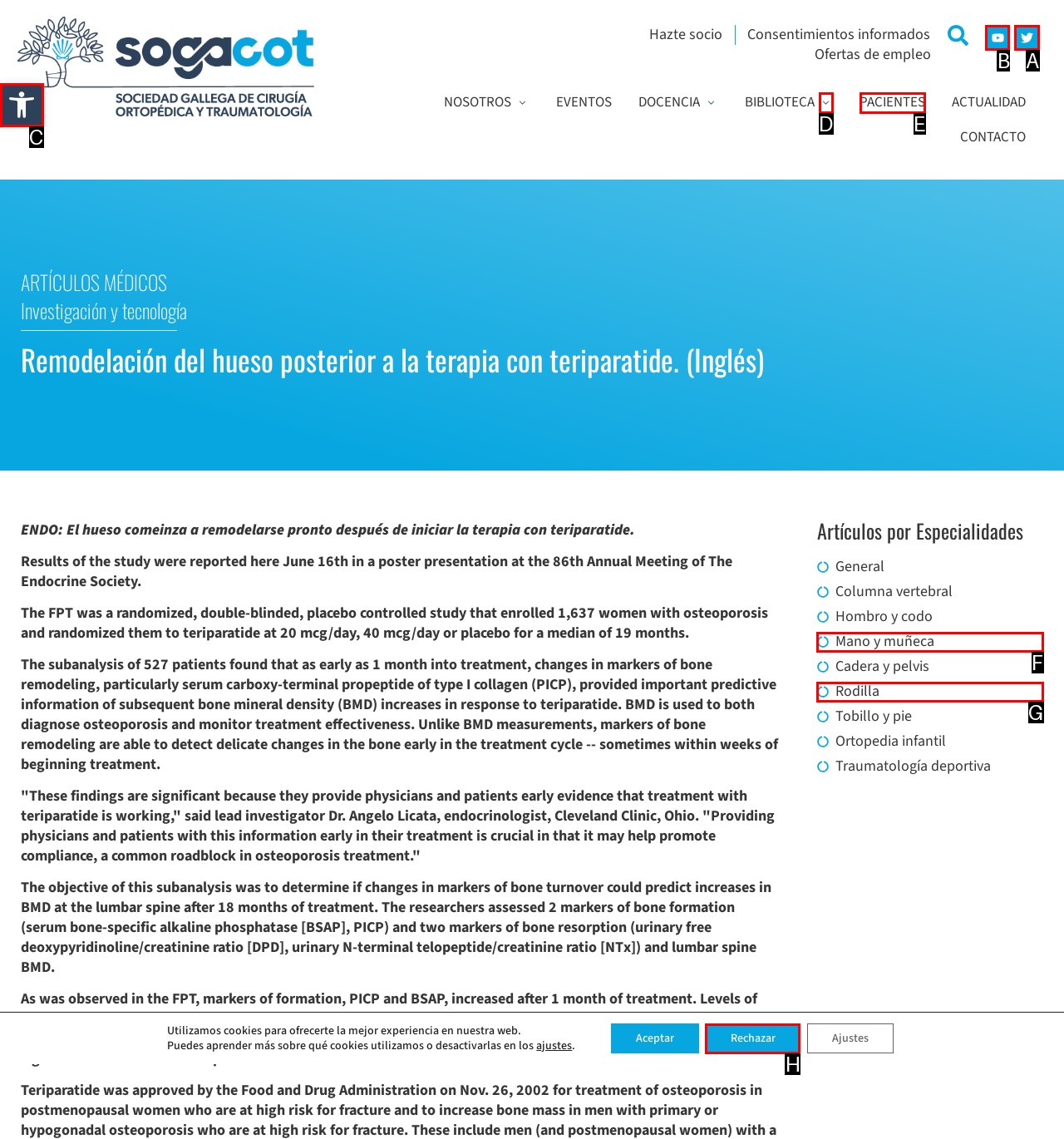Which option should be clicked to execute the following task: Go to the Youtube page? Respond with the letter of the selected option.

B